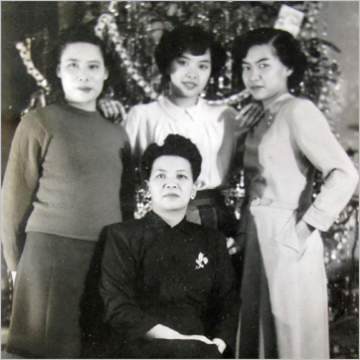How many women are in the photograph?
We need a detailed and exhaustive answer to the question. Please elaborate.

The image features a group of four Chinese women, including Agnes Lor and her three daughters, May, Alice, and Ruth, as stated in the caption.